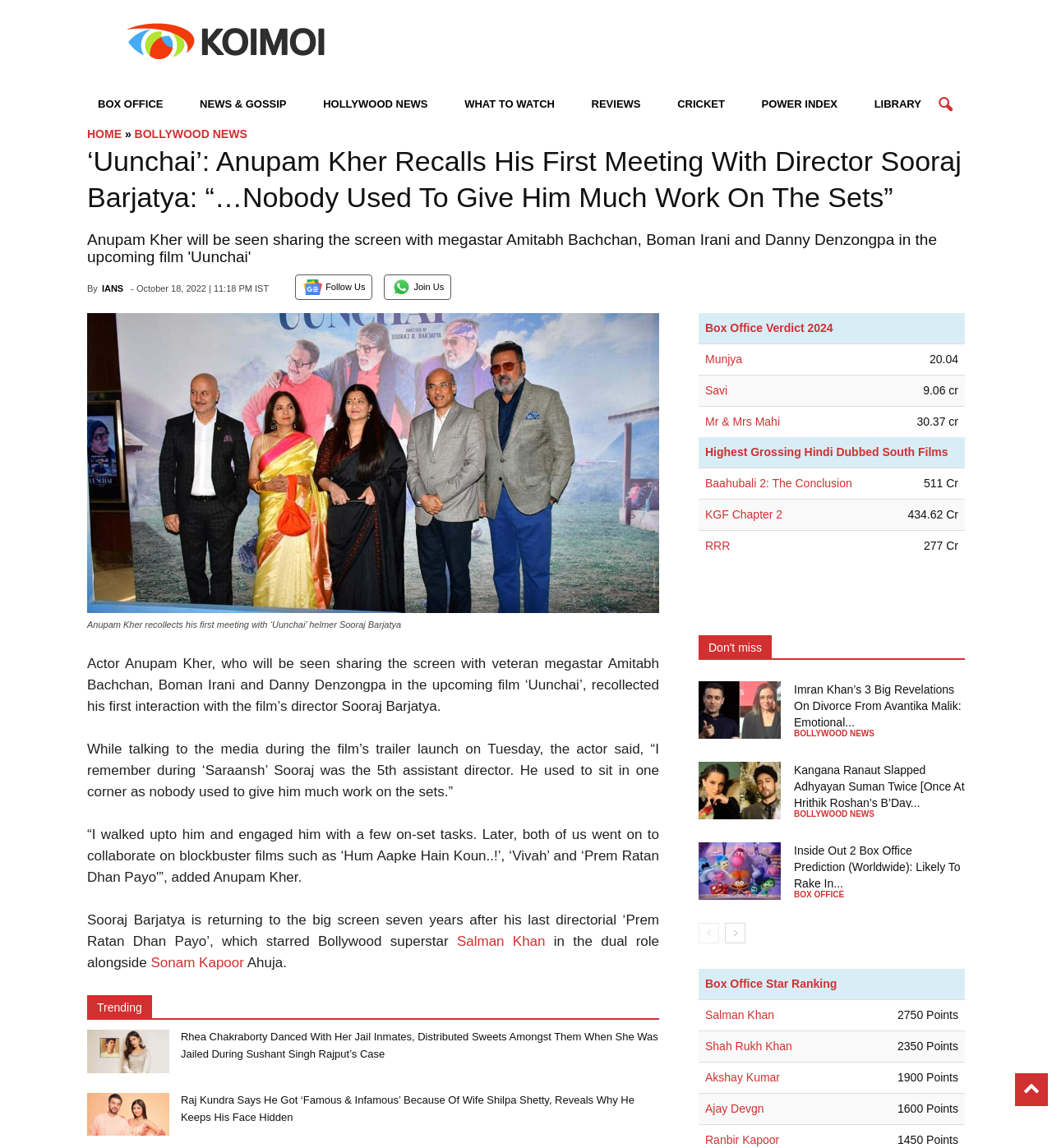Please study the image and answer the question comprehensively:
What is the name of the actor who will be seen sharing the screen with Amitabh Bachchan in the film 'Uunchai'?

I inferred this answer by reading the article on the webpage, which mentions that Anupam Kher will be seen sharing the screen with Amitabh Bachchan in the film 'Uunchai'.